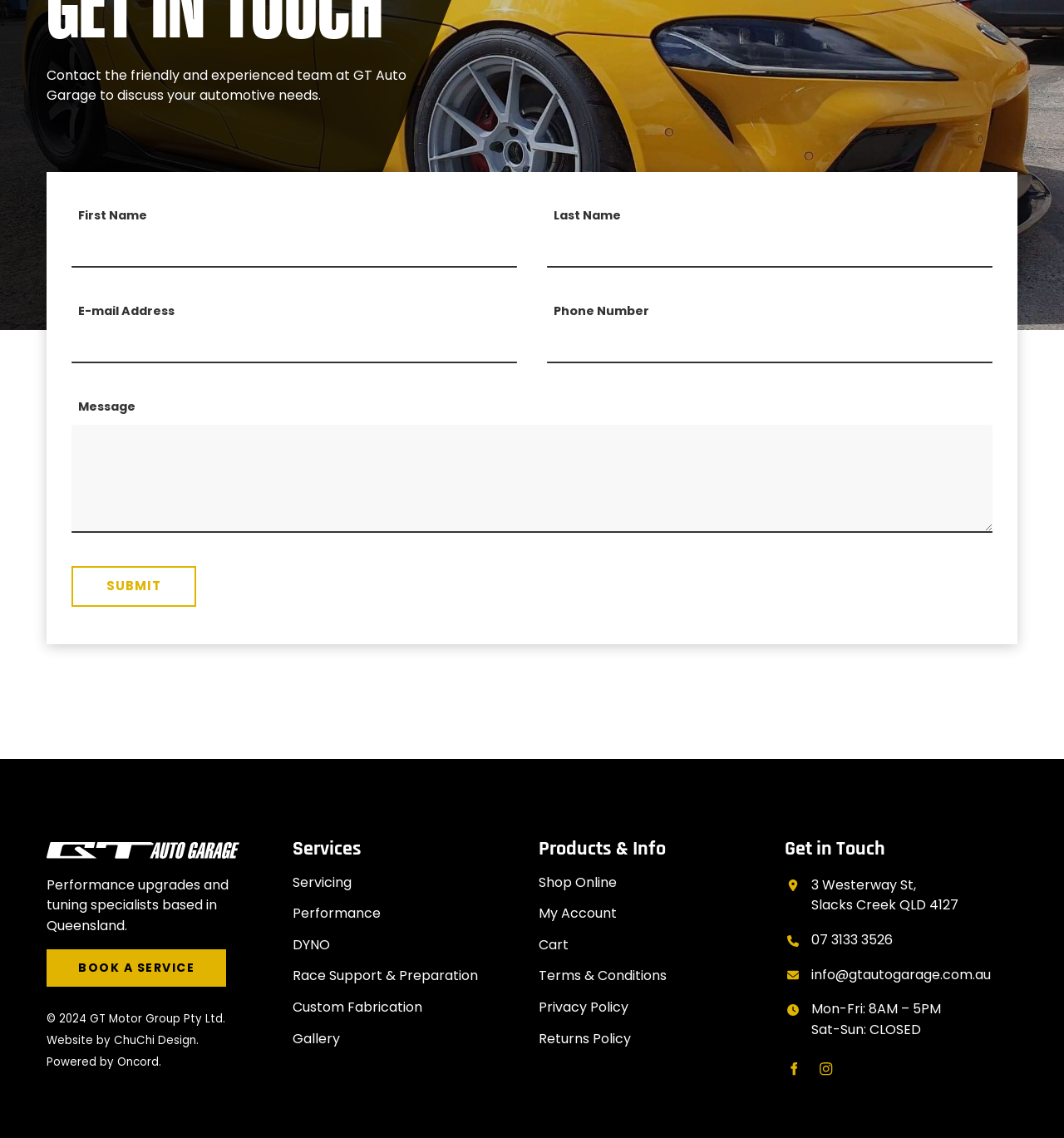Find the bounding box coordinates for the area you need to click to carry out the instruction: "Subscribe to the newsletter". The coordinates should be four float numbers between 0 and 1, indicated as [left, top, right, bottom].

None